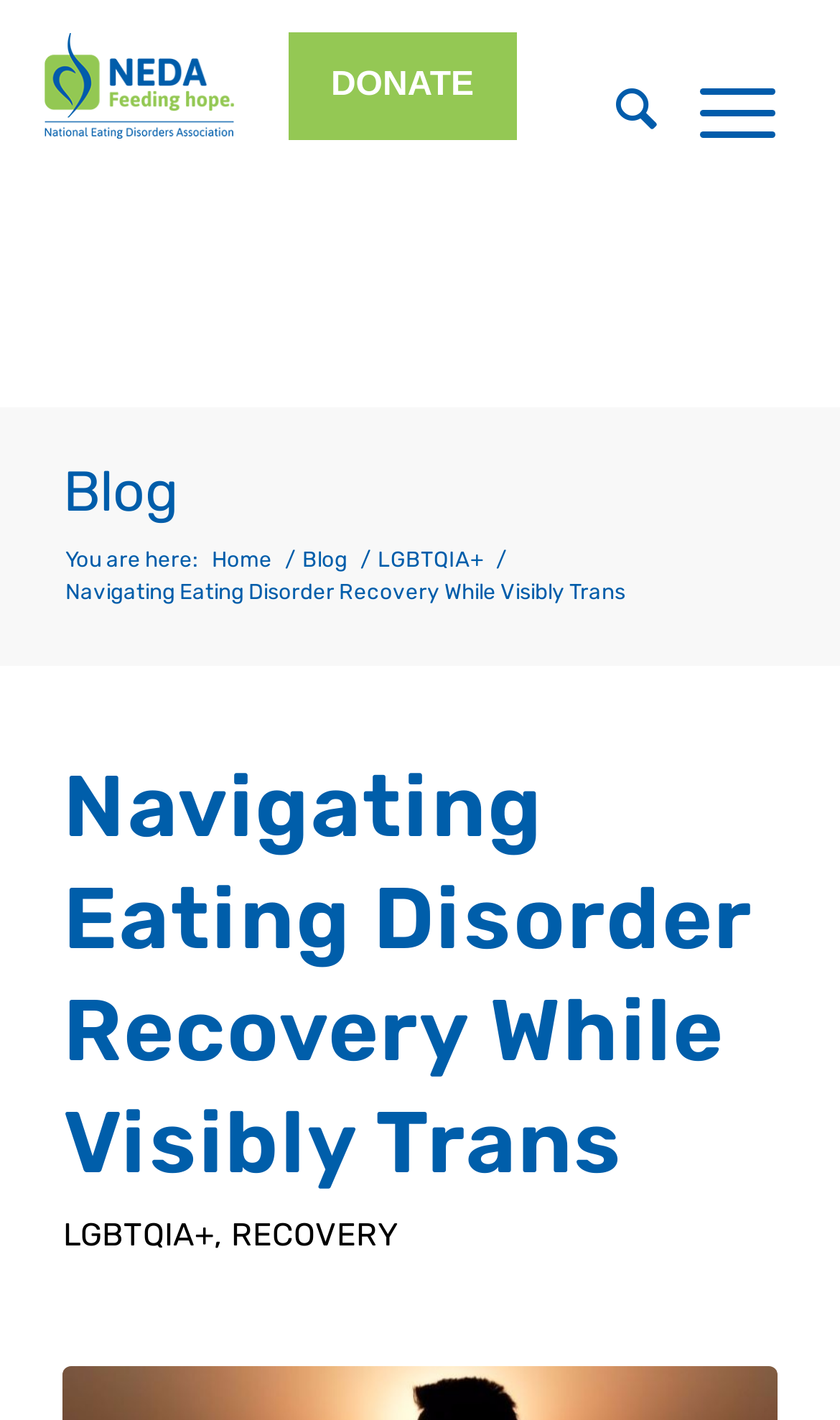Examine the screenshot and answer the question in as much detail as possible: How many links are there in the breadcrumbs?

I counted the number of links in the breadcrumbs by looking at the sequence of links 'Home', 'Blog', and 'LGBTQIA+', which are separated by slashes.